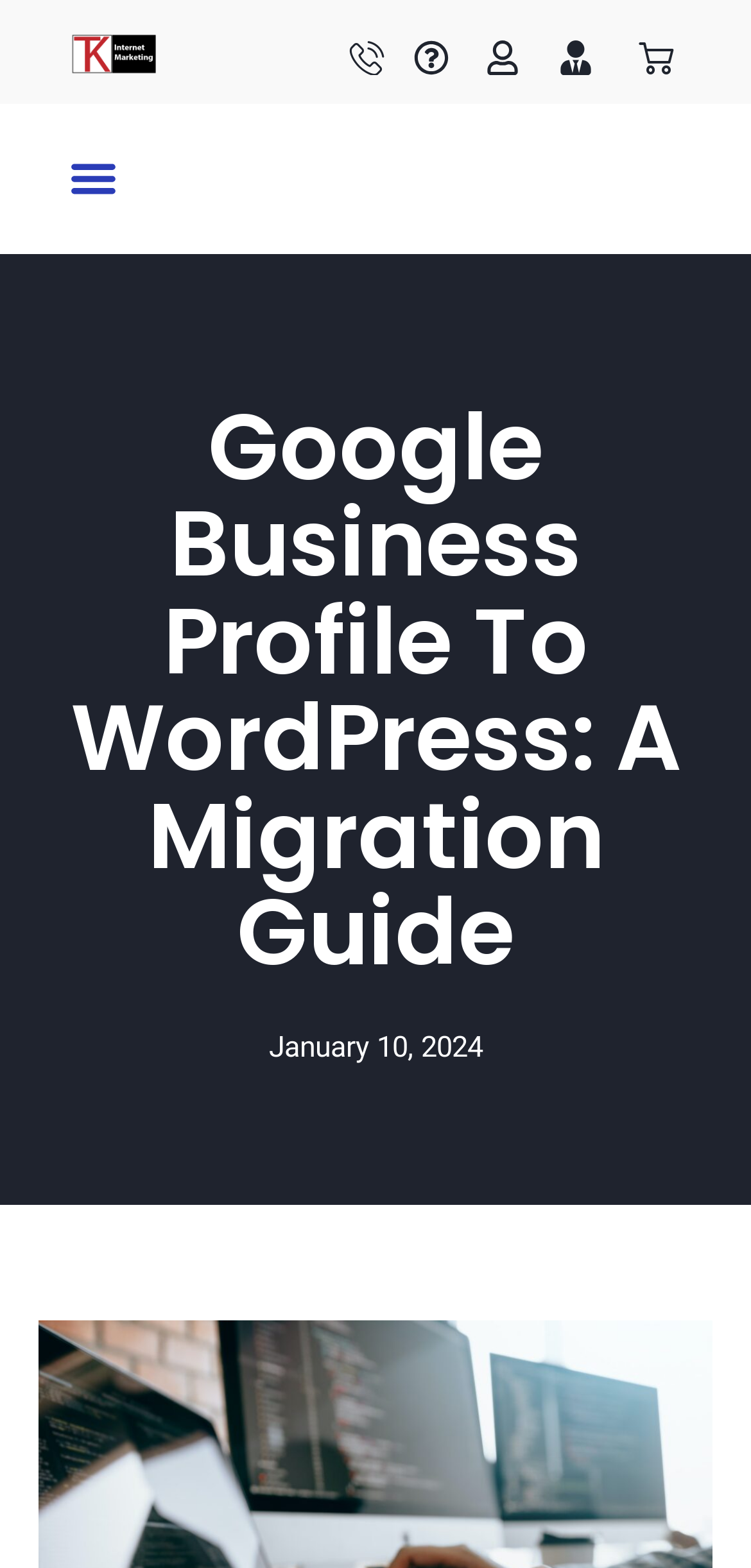What is the date of the blog post?
Relying on the image, give a concise answer in one word or a brief phrase.

January 10, 2024